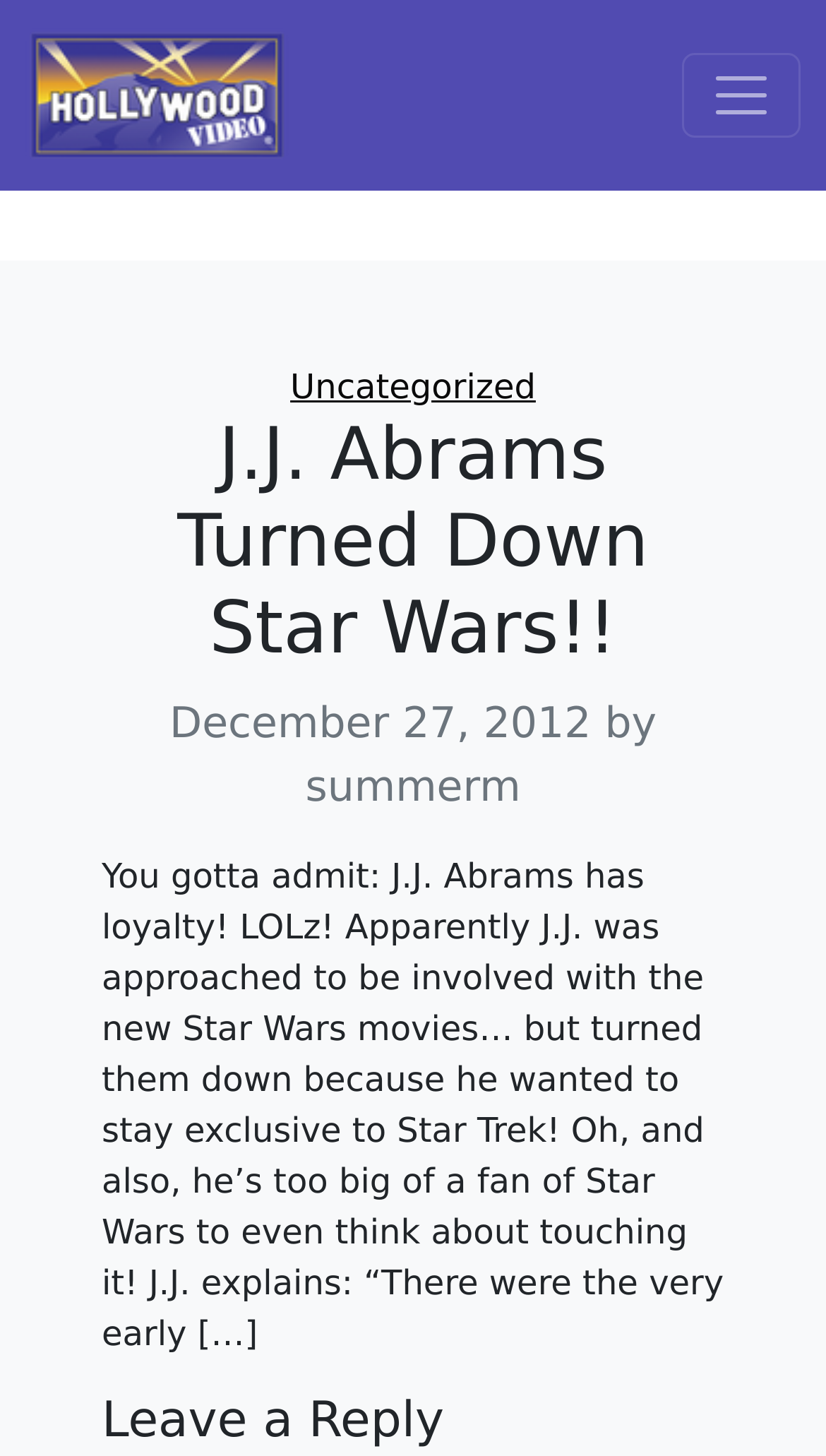Please identify the primary heading of the webpage and give its text content.

J.J. Abrams Turned Down Star Wars!!